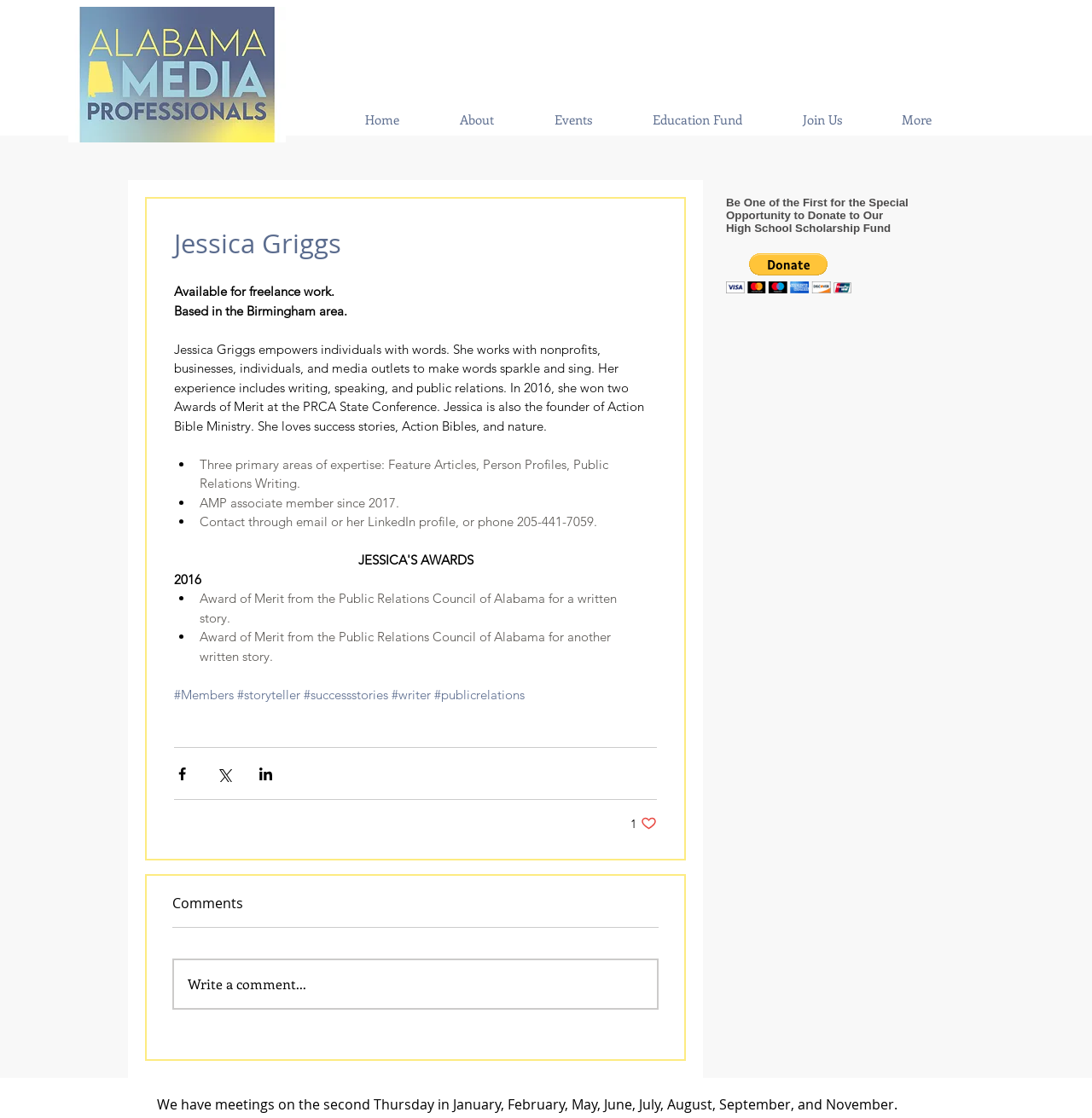Calculate the bounding box coordinates of the UI element given the description: "Public Relations Council of Alabama".

[0.31, 0.528, 0.499, 0.542]